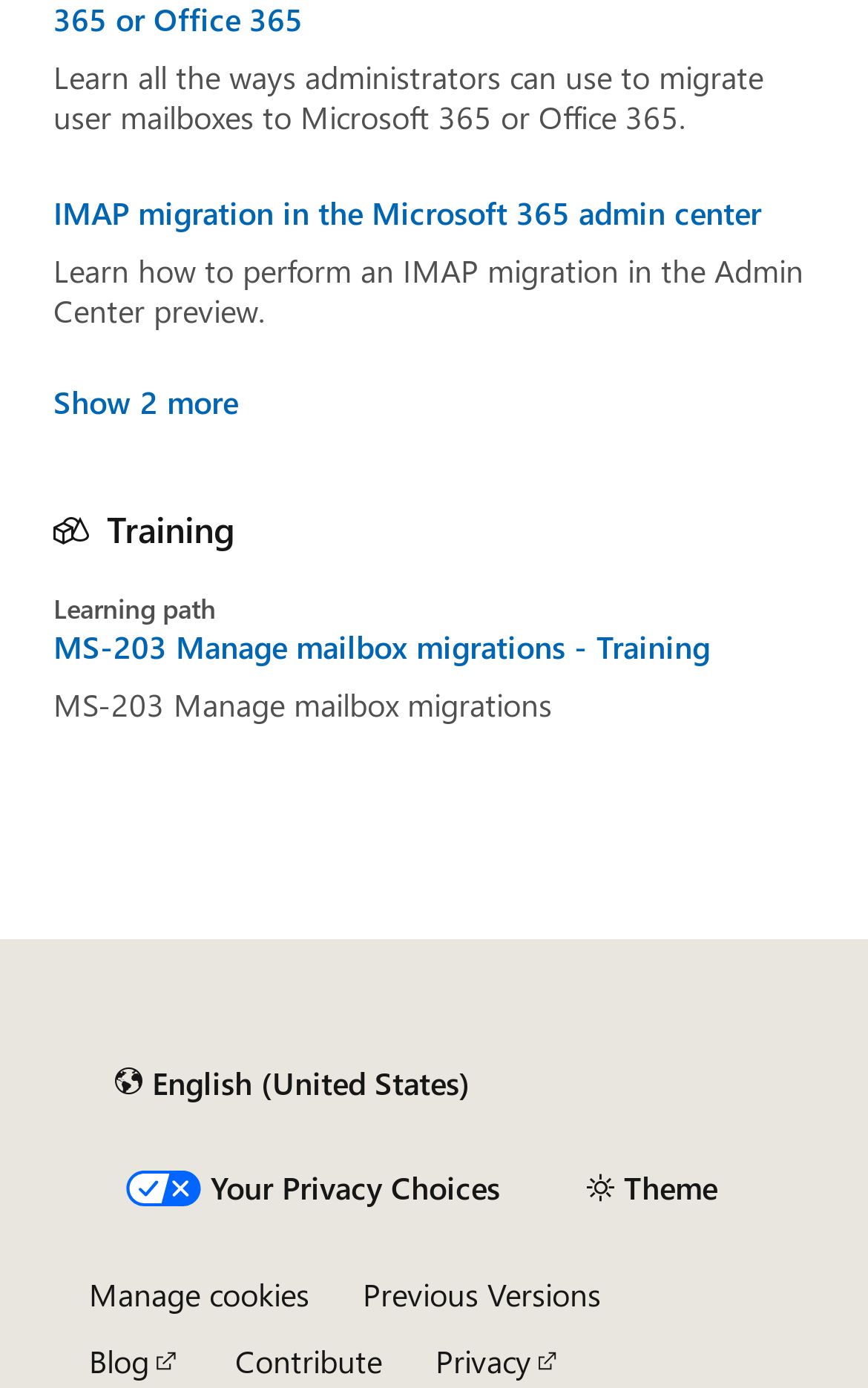Determine the bounding box coordinates for the area that needs to be clicked to fulfill this task: "Learn about IMAP migration in the Microsoft 365 admin center". The coordinates must be given as four float numbers between 0 and 1, i.e., [left, top, right, bottom].

[0.062, 0.139, 0.938, 0.168]